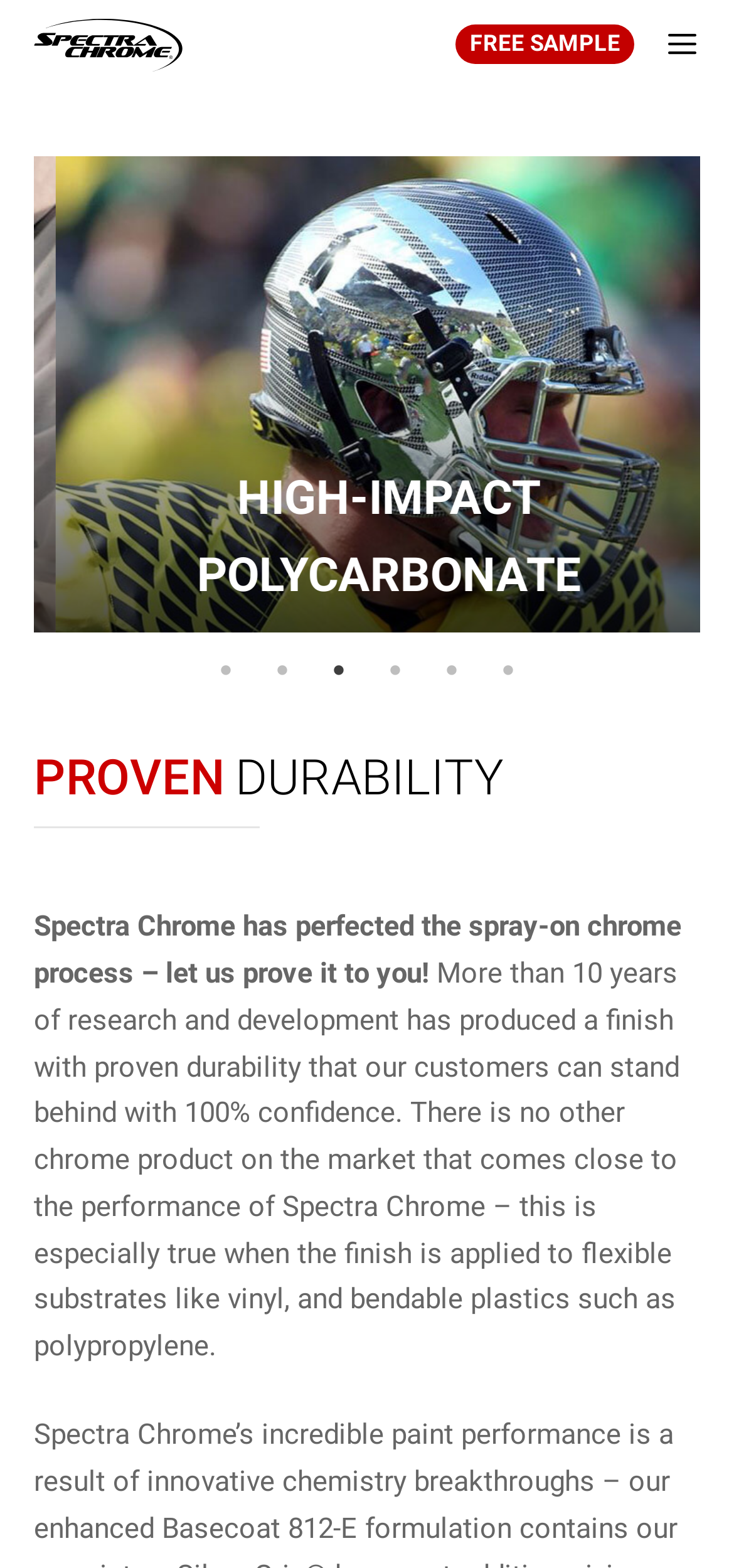What is the name of the company?
Please interpret the details in the image and answer the question thoroughly.

I found the answer by looking at the navigation section of the webpage, where I saw a link with the text 'Spectra Chrome', which is likely the name of the company.